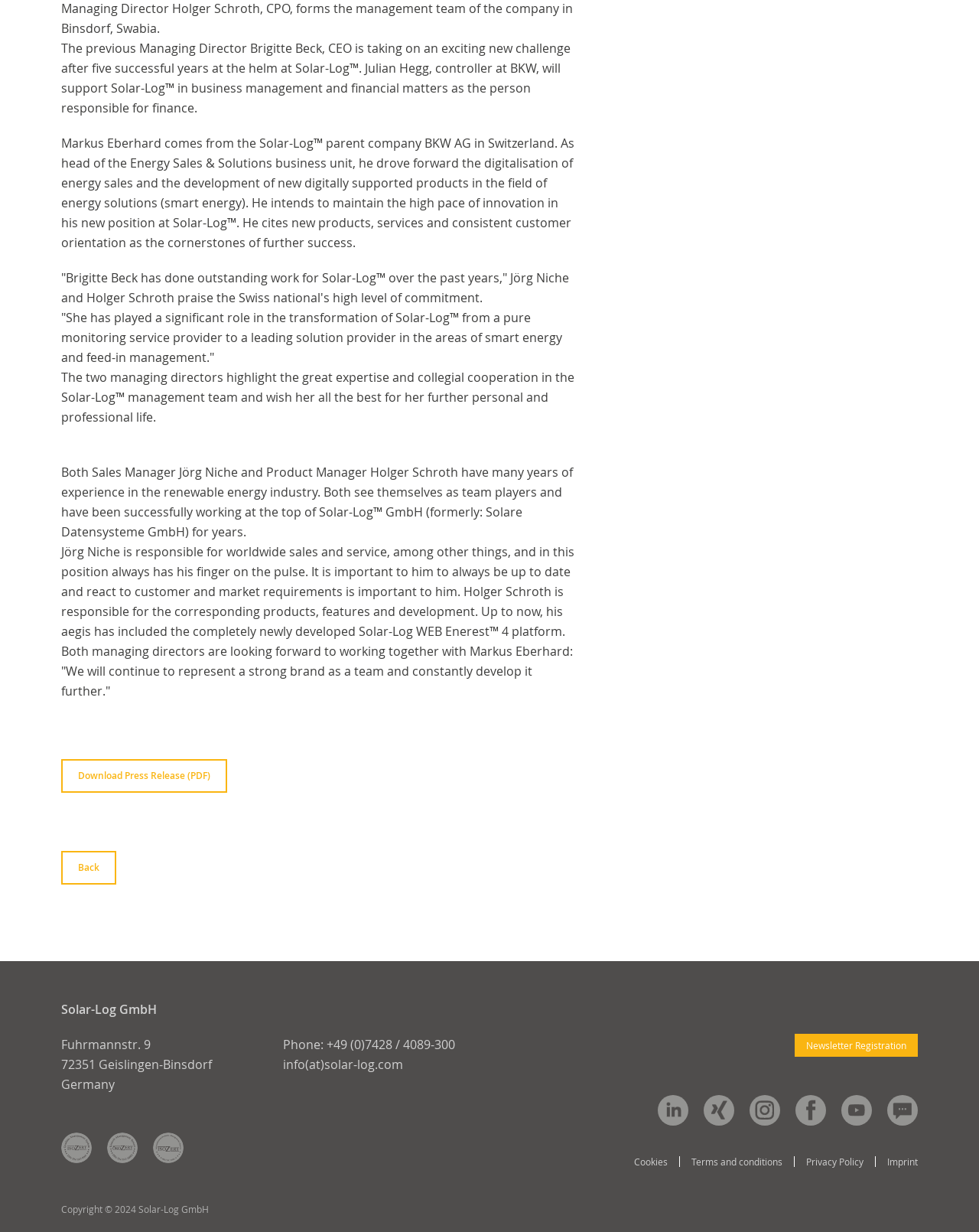Could you please study the image and provide a detailed answer to the question:
Who is the new Managing Director of Solar-Log?

According to the text, Markus Eberhard comes from the Solar-Log parent company BKW AG in Switzerland and will be the new Managing Director of Solar-Log.